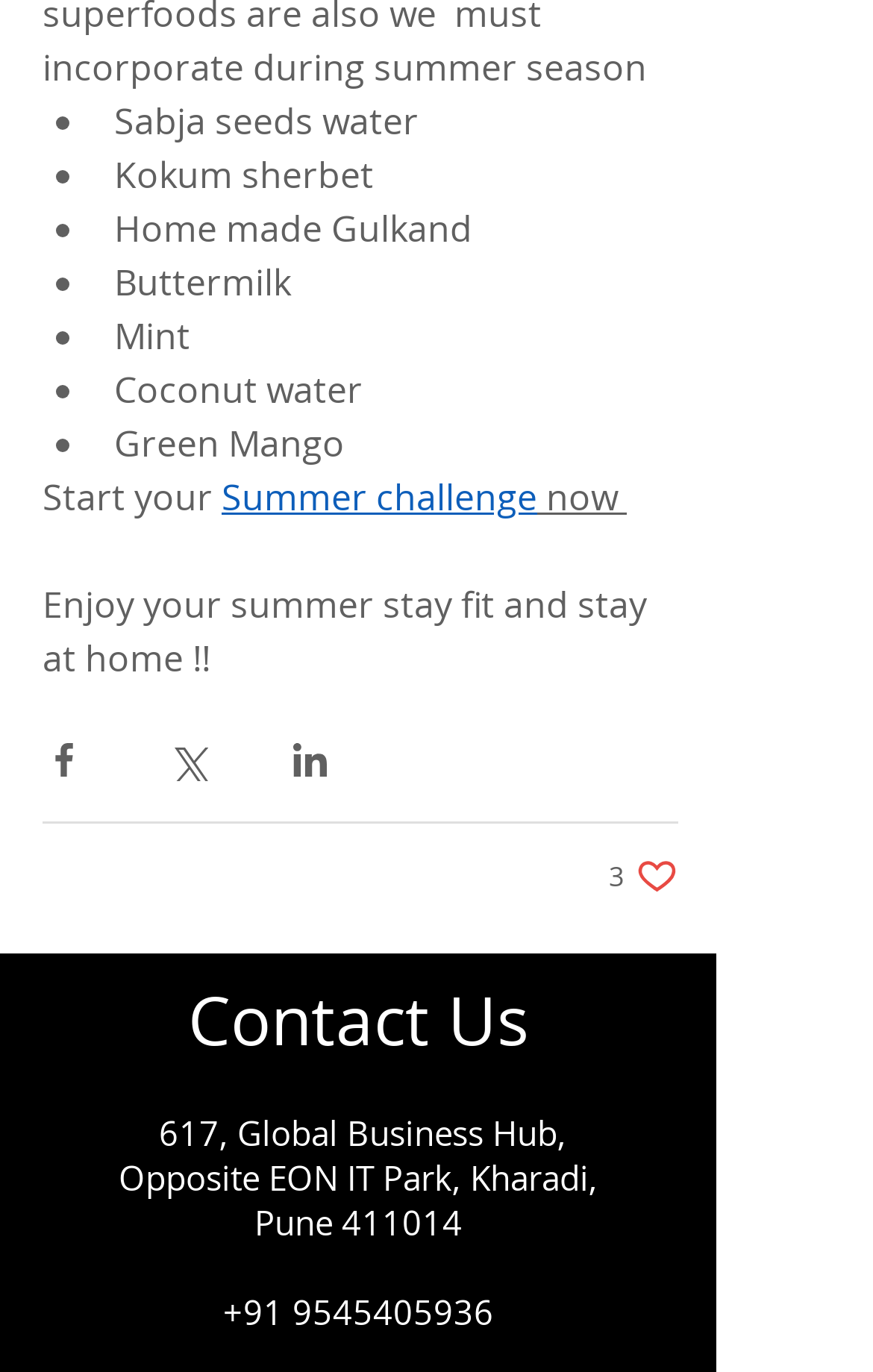From the element description aria-label="Share via Twitter", predict the bounding box coordinates of the UI element. The coordinates must be specified in the format (top-left x, top-left y, bottom-right x, bottom-right y) and should be within the 0 to 1 range.

[0.19, 0.538, 0.238, 0.569]